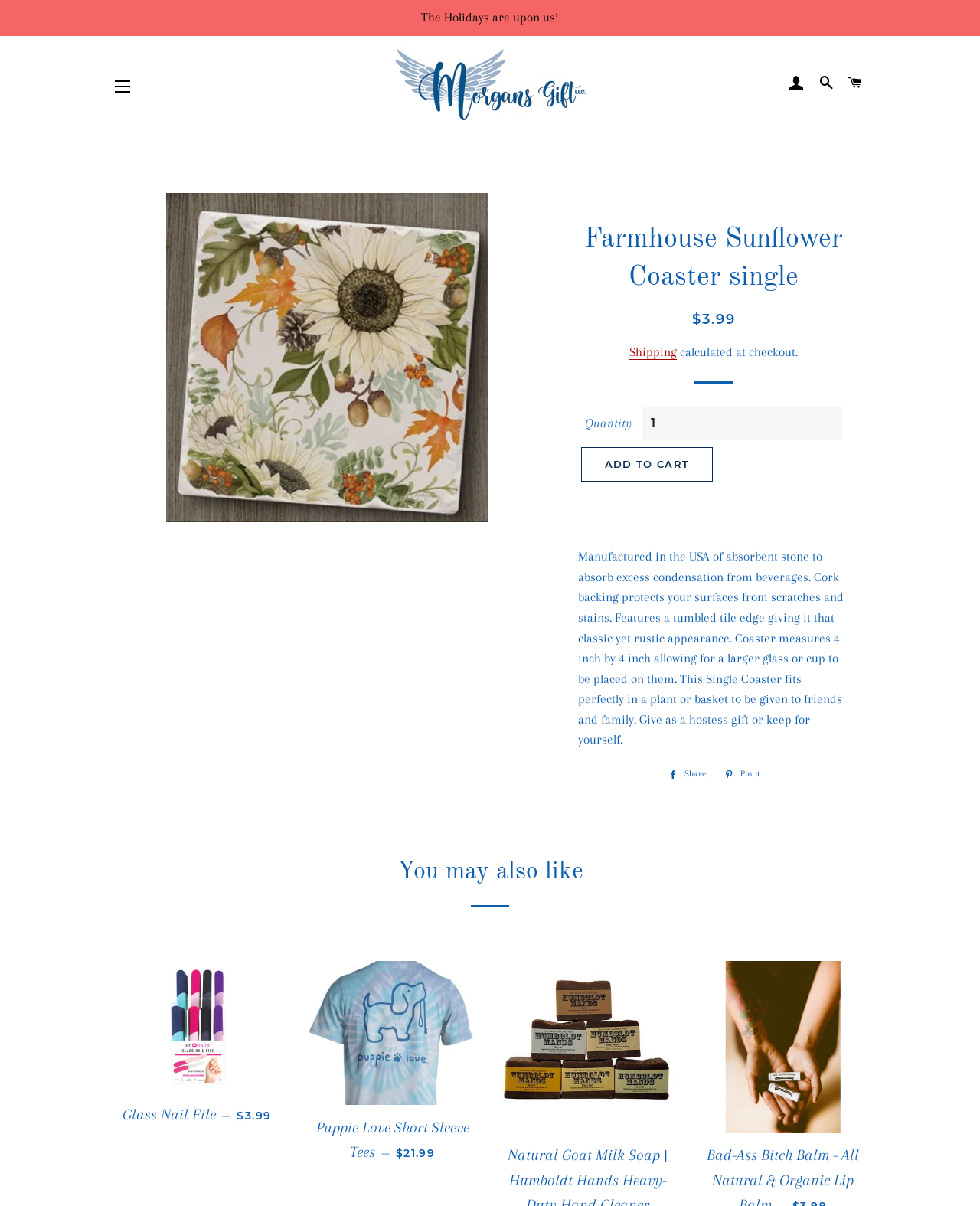Given the description of the UI element: "Log In", predict the bounding box coordinates in the form of [left, top, right, bottom], with each value being a float between 0 and 1.

[0.8, 0.051, 0.827, 0.088]